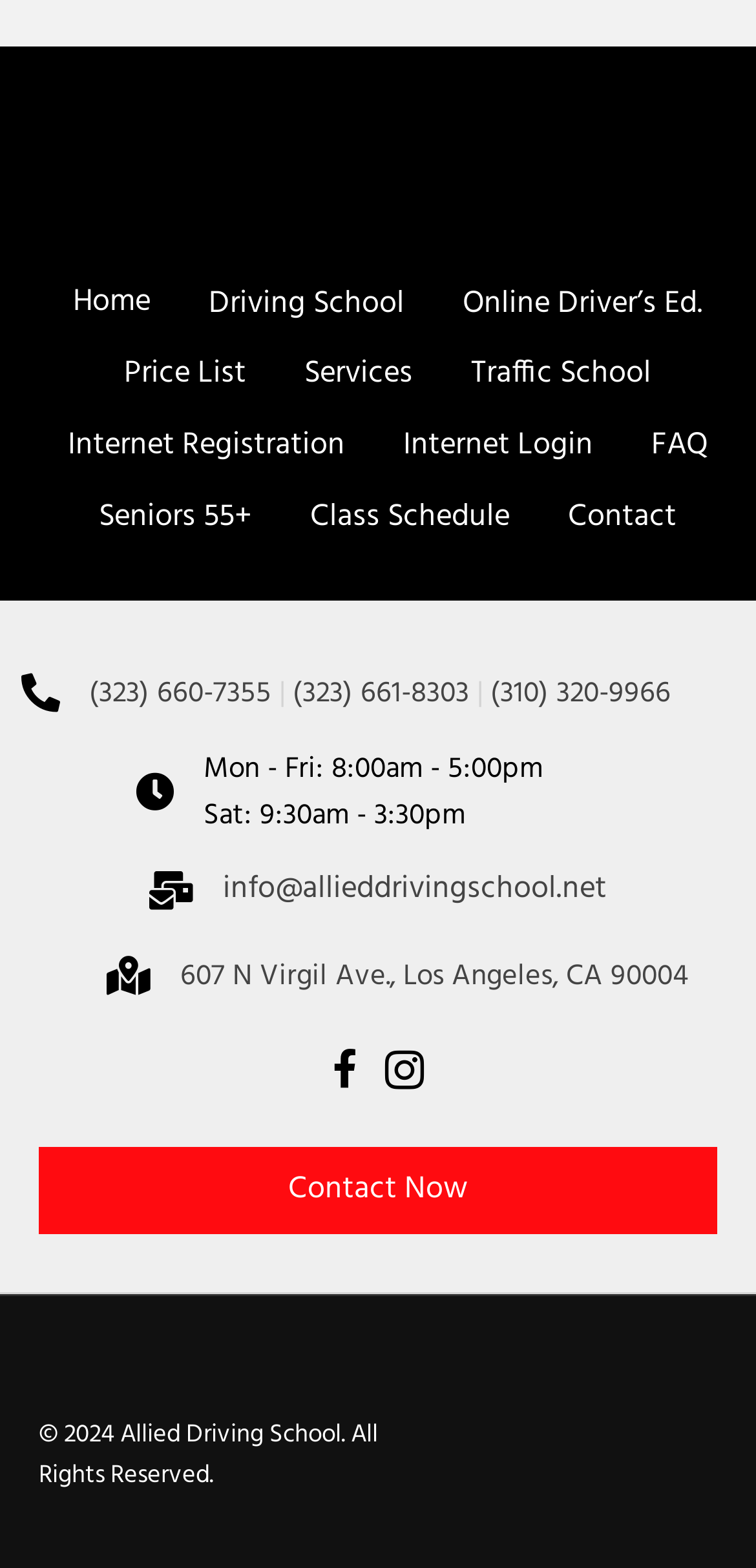Locate the UI element described as follows: "(323) 661-8303". Return the bounding box coordinates as four float numbers between 0 and 1 in the order [left, top, right, bottom].

[0.387, 0.427, 0.621, 0.457]